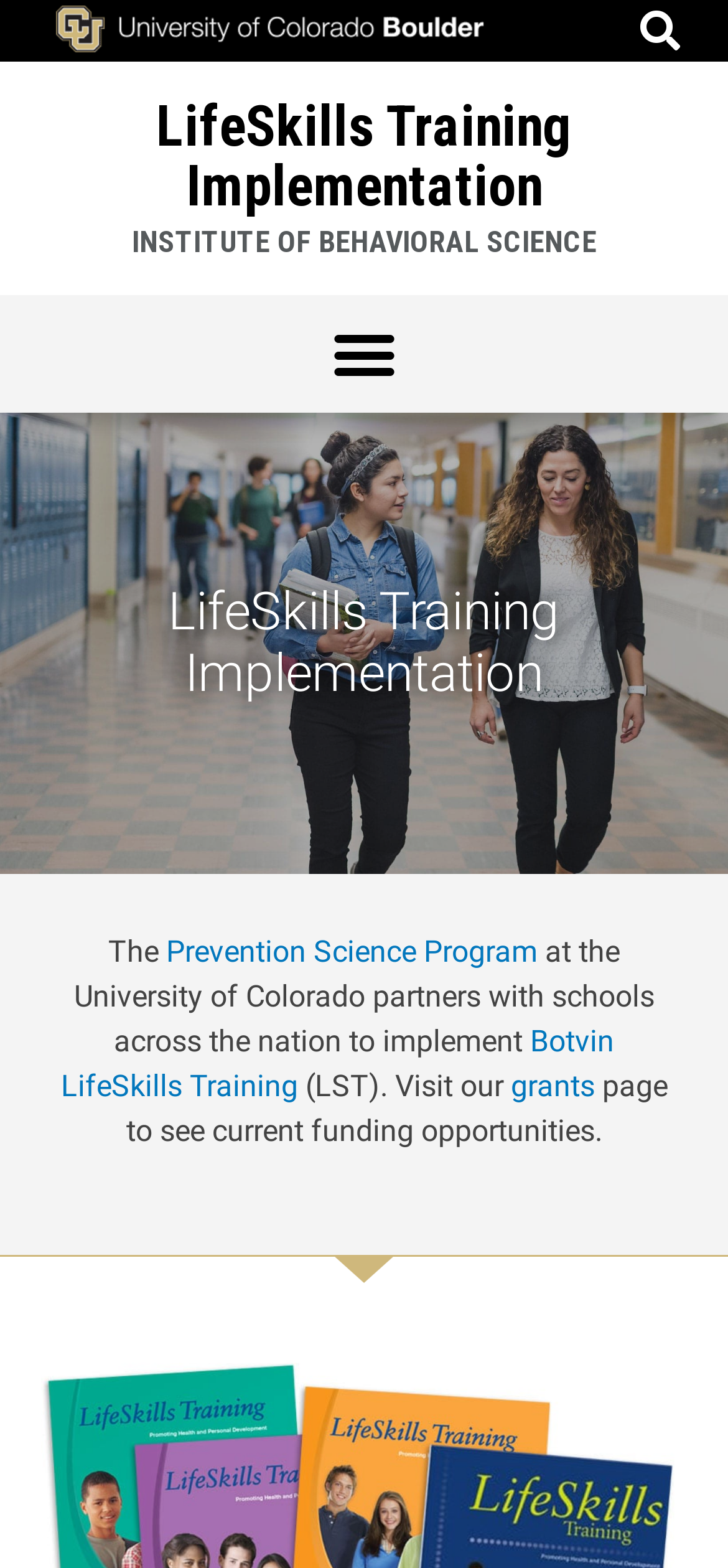Please examine the image and answer the question with a detailed explanation:
What type of opportunities are available on the grants page?

I found the answer by looking at the link element with the text 'grants' at coordinates [0.701, 0.681, 0.817, 0.703]. The surrounding text mentions visiting the grants page to see current funding opportunities.